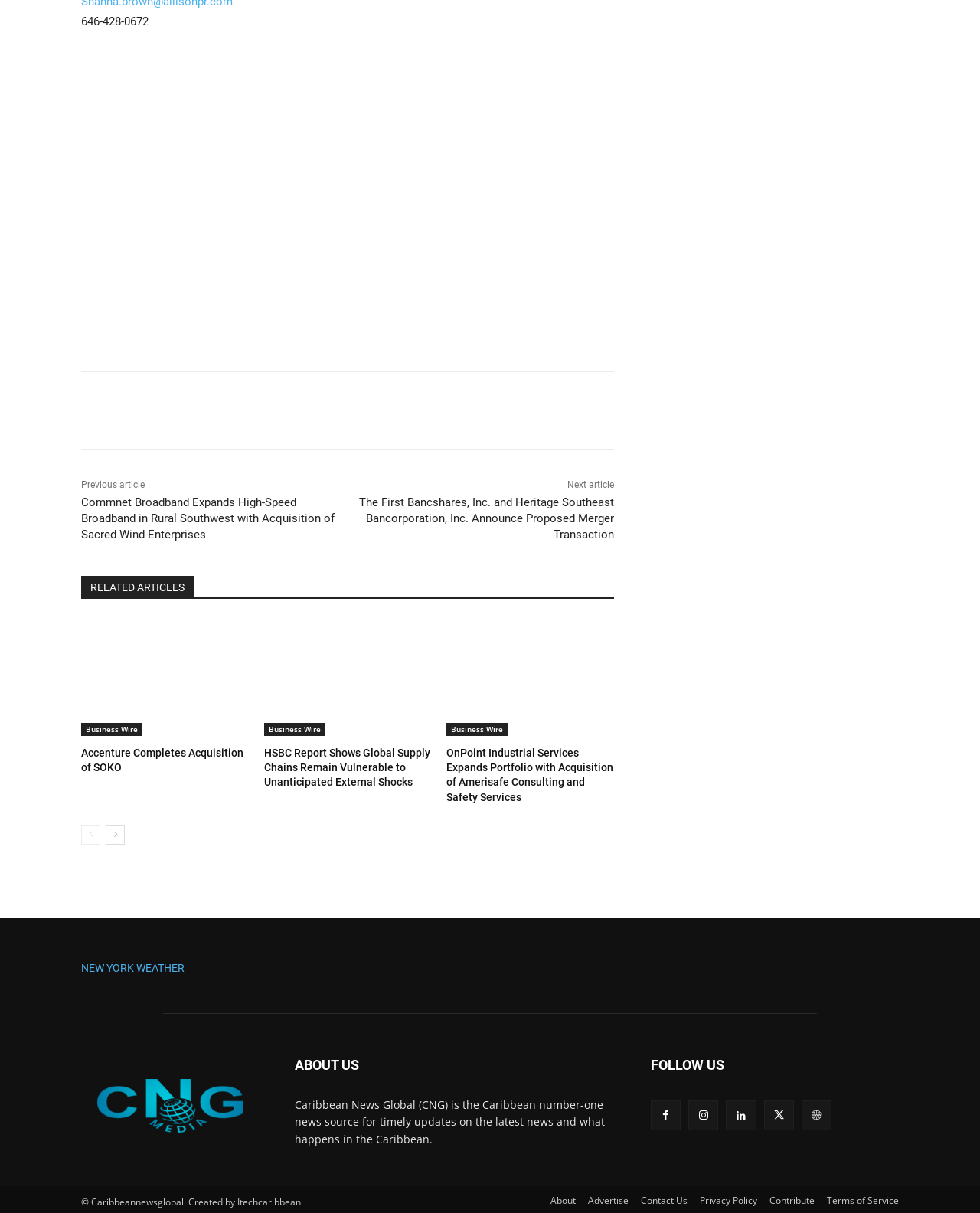Please find the bounding box coordinates of the element's region to be clicked to carry out this instruction: "Call the phone number".

[0.083, 0.012, 0.152, 0.023]